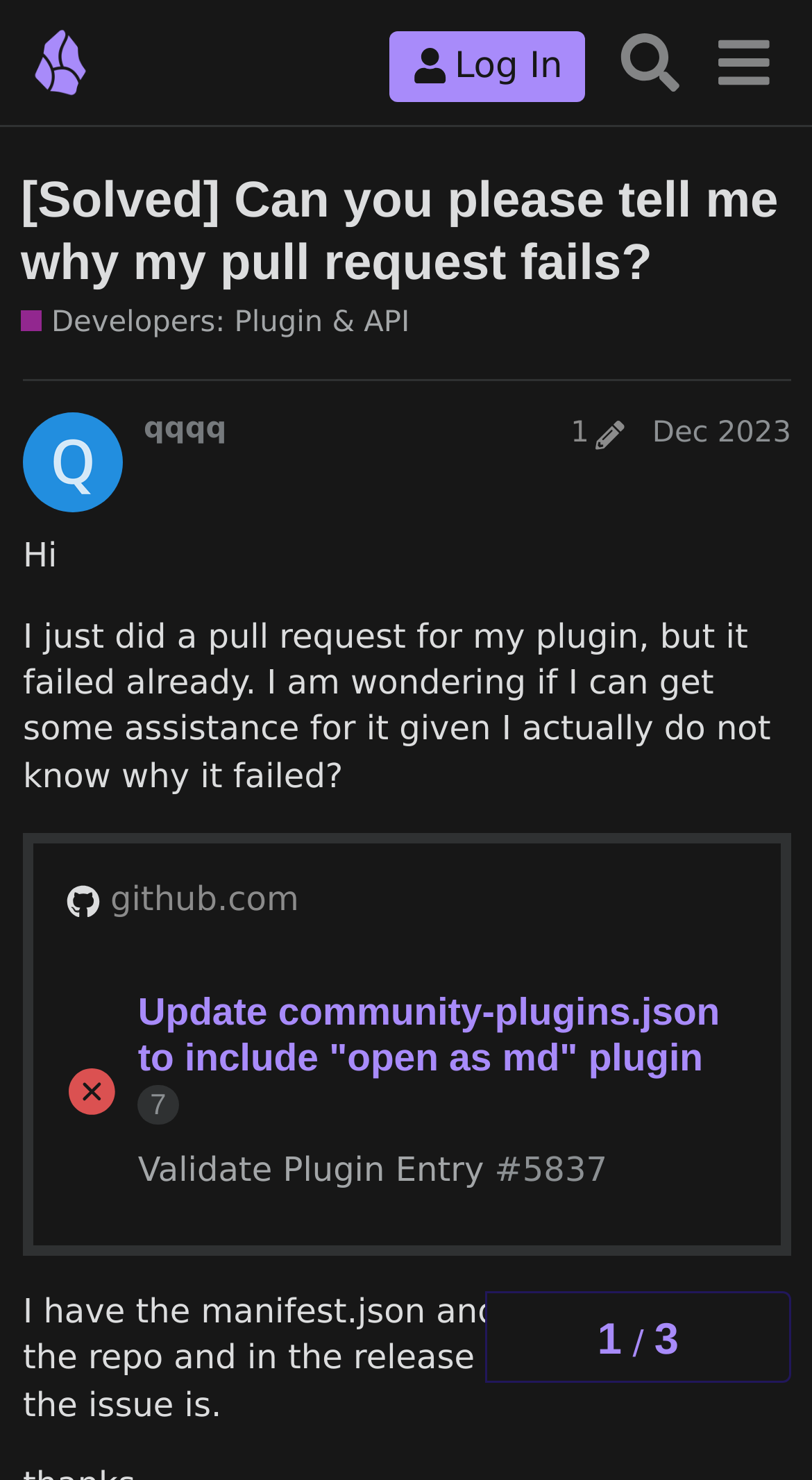What is the error message in the post?
Based on the image, provide a one-word or brief-phrase response.

I do not know why it failed